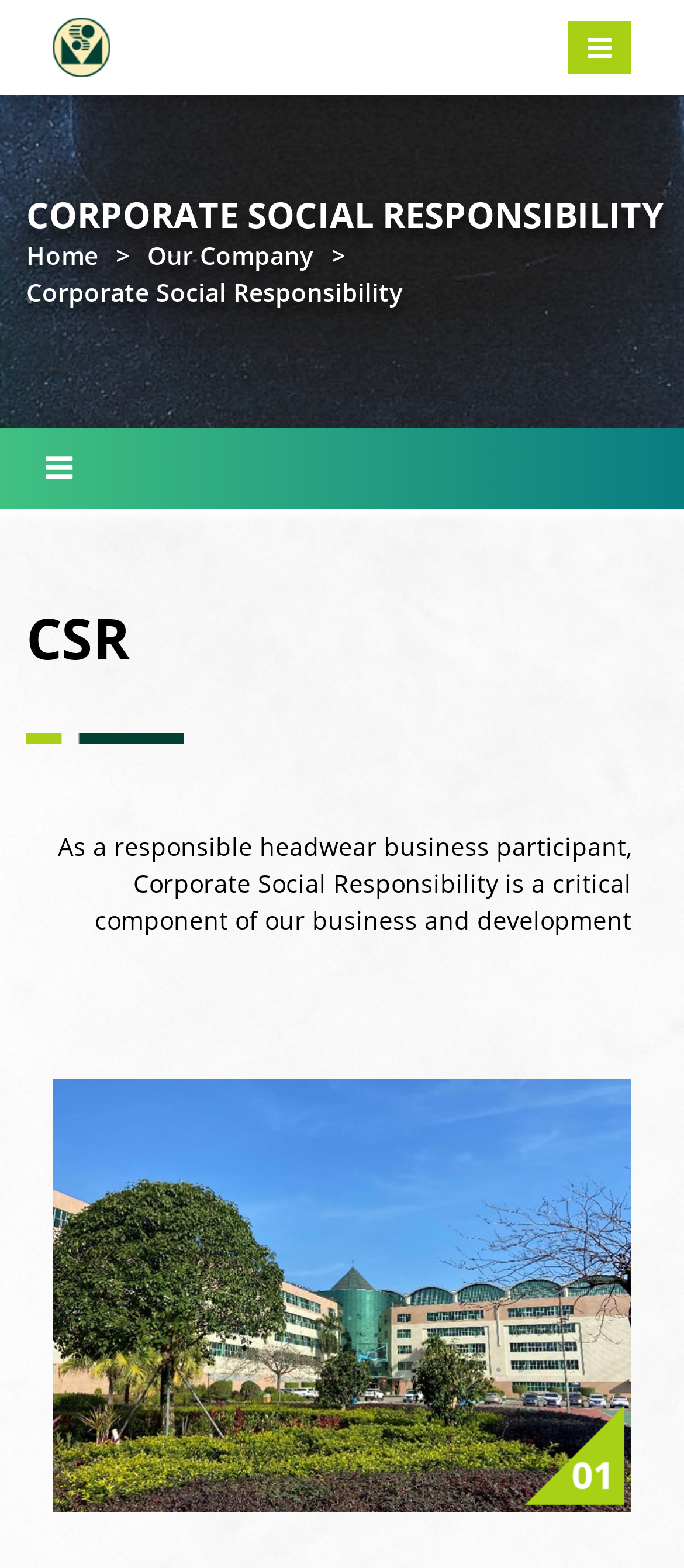How many images are there on this webpage? From the image, respond with a single word or brief phrase.

2